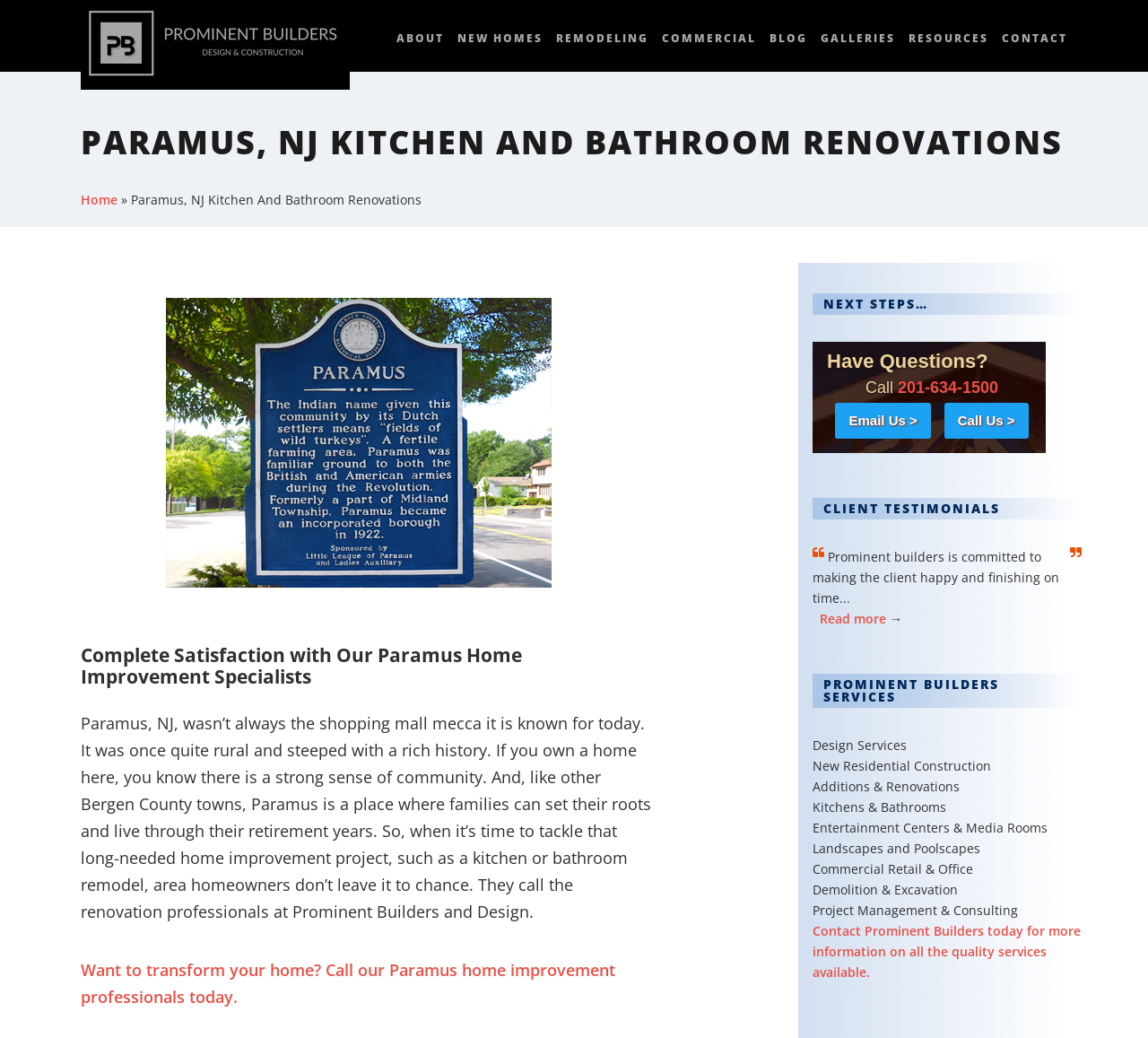Using the given description, provide the bounding box coordinates formatted as (top-left x, top-left y, bottom-right x, bottom-right y), with all values being floating point numbers between 0 and 1. Description: Call Us >

[0.822, 0.388, 0.896, 0.423]